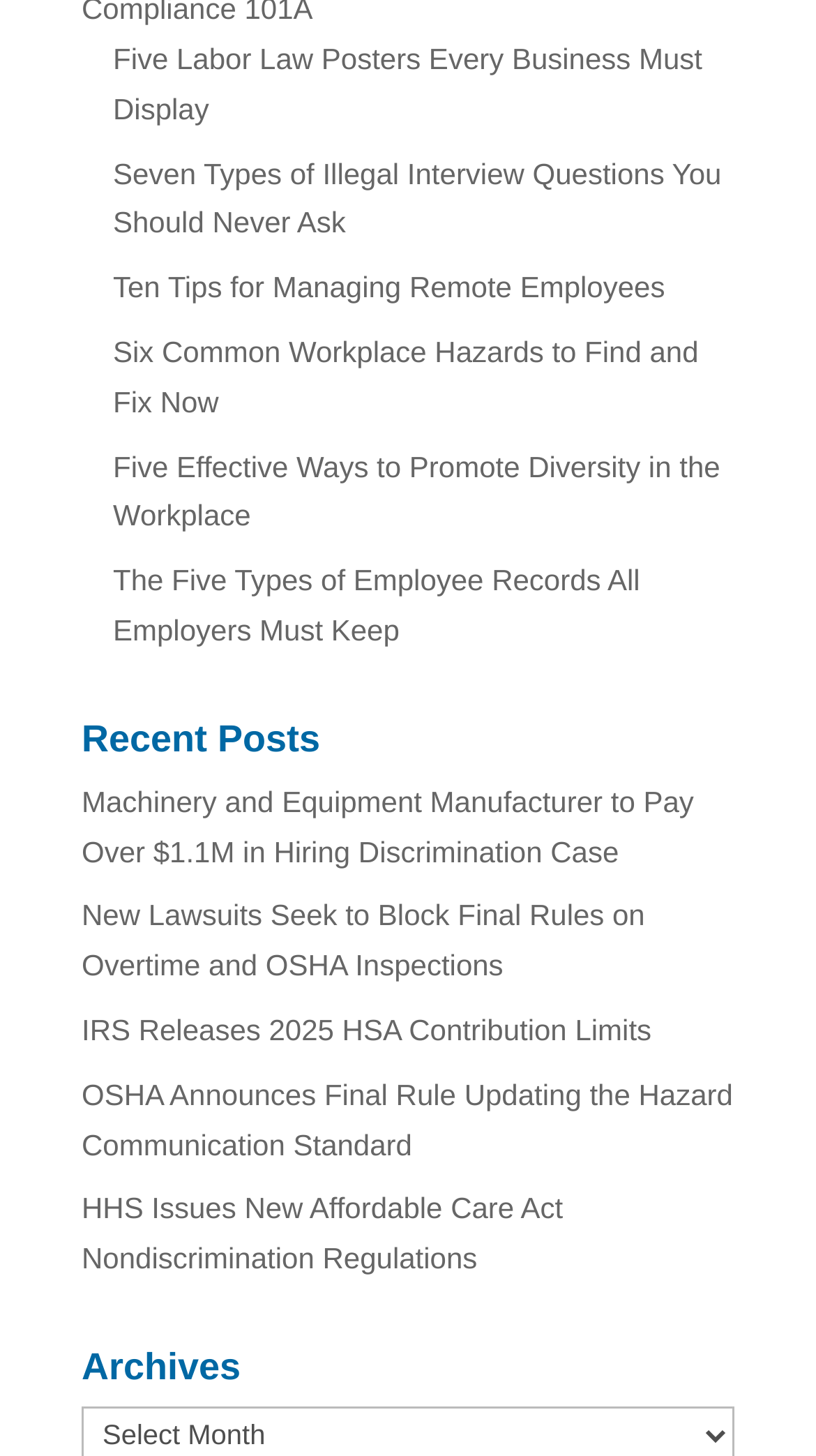Indicate the bounding box coordinates of the clickable region to achieve the following instruction: "Learn about managing remote employees."

[0.138, 0.186, 0.815, 0.209]